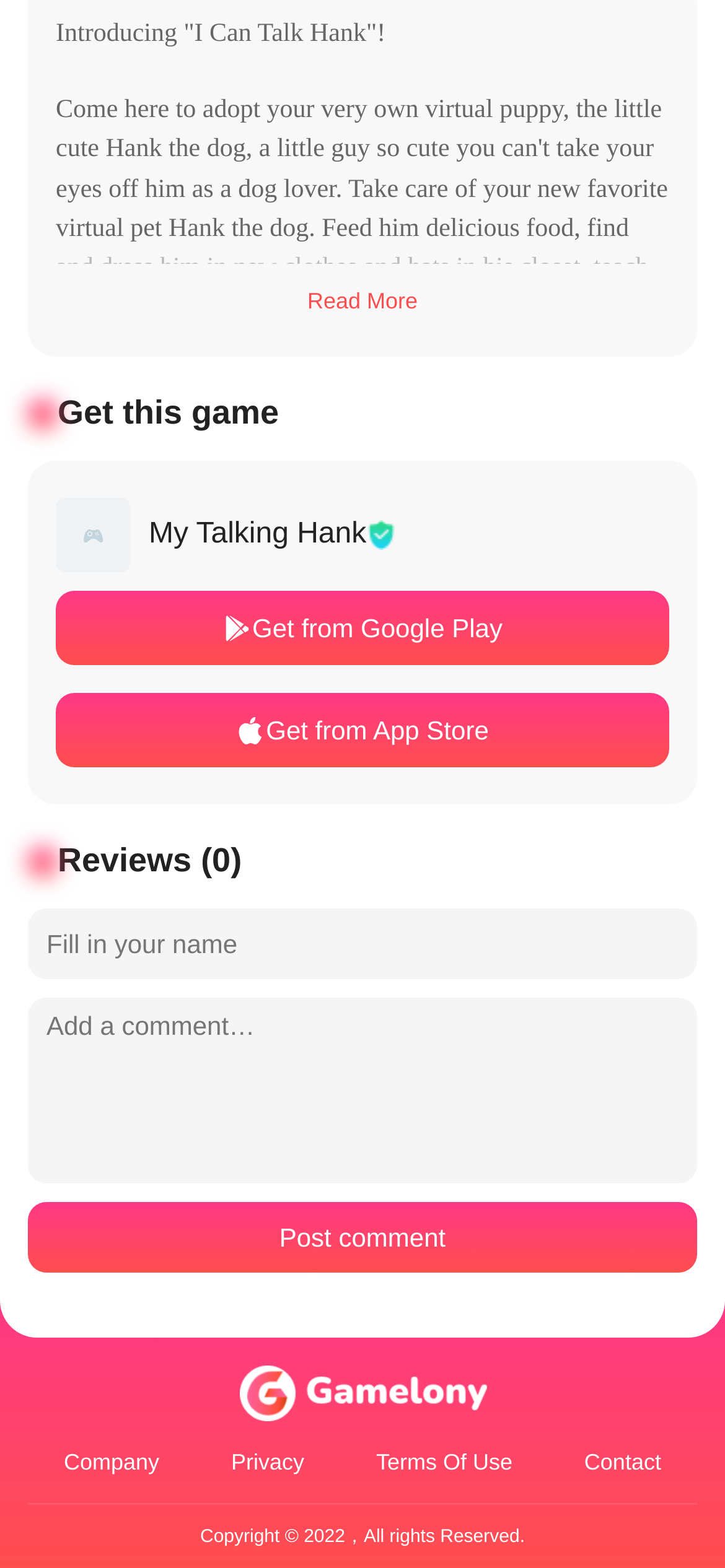How many reviews are there?
Please respond to the question with as much detail as possible.

The heading 'Reviews (0)' indicates that there are no reviews currently.